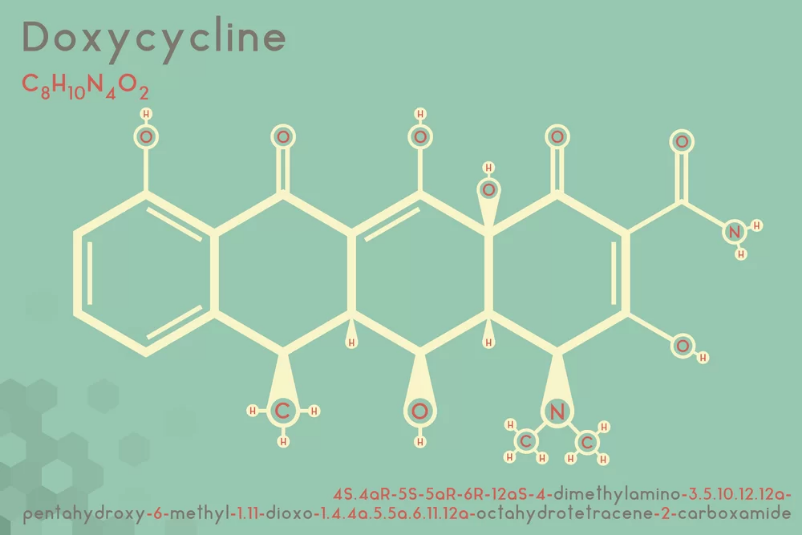Detail every visible element in the image extensively.

The image depicts the molecular structure of Doxycycline, a common tetracycline antibiotic. Positioned against a soft teal background, the diagram illustrates the arrangement of atoms, represented by various colored circles and lines connecting them, indicating bonds. Prominently displayed at the top is the name "Doxycycline," along with its chemical formula, C₈H₁₀N₄O₂. Below the structure, additional details are provided, including the specific stereochemical configurations and functional groups of the compound, which are vital for its pharmaceutical properties. This graphic serves as an informative visual representation for individuals learning about medicinal chemistry and the structure-function relationship of antibiotics.